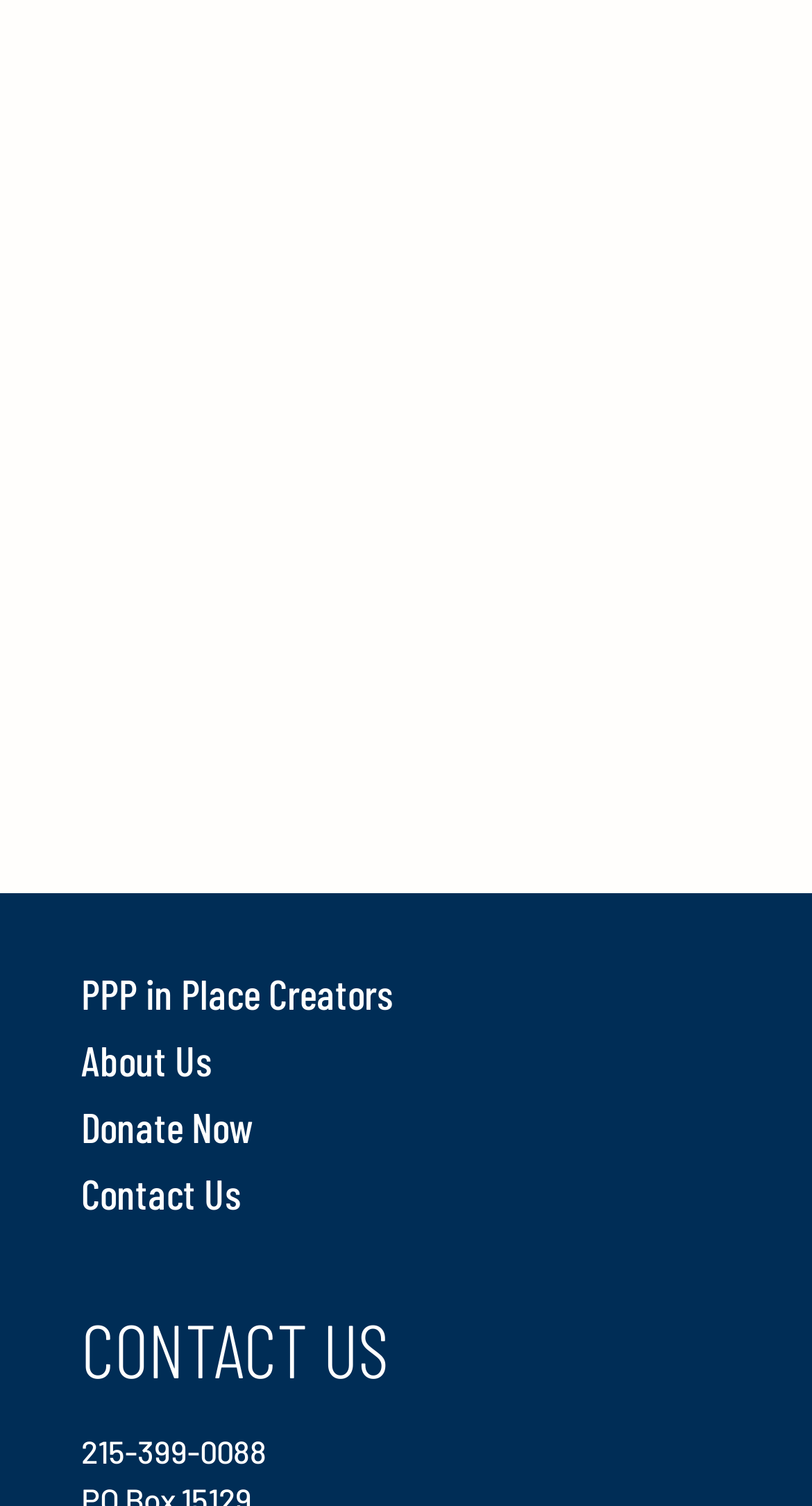Specify the bounding box coordinates of the element's area that should be clicked to execute the given instruction: "Visit PPP in Place Creators". The coordinates should be four float numbers between 0 and 1, i.e., [left, top, right, bottom].

[0.1, 0.643, 0.485, 0.676]